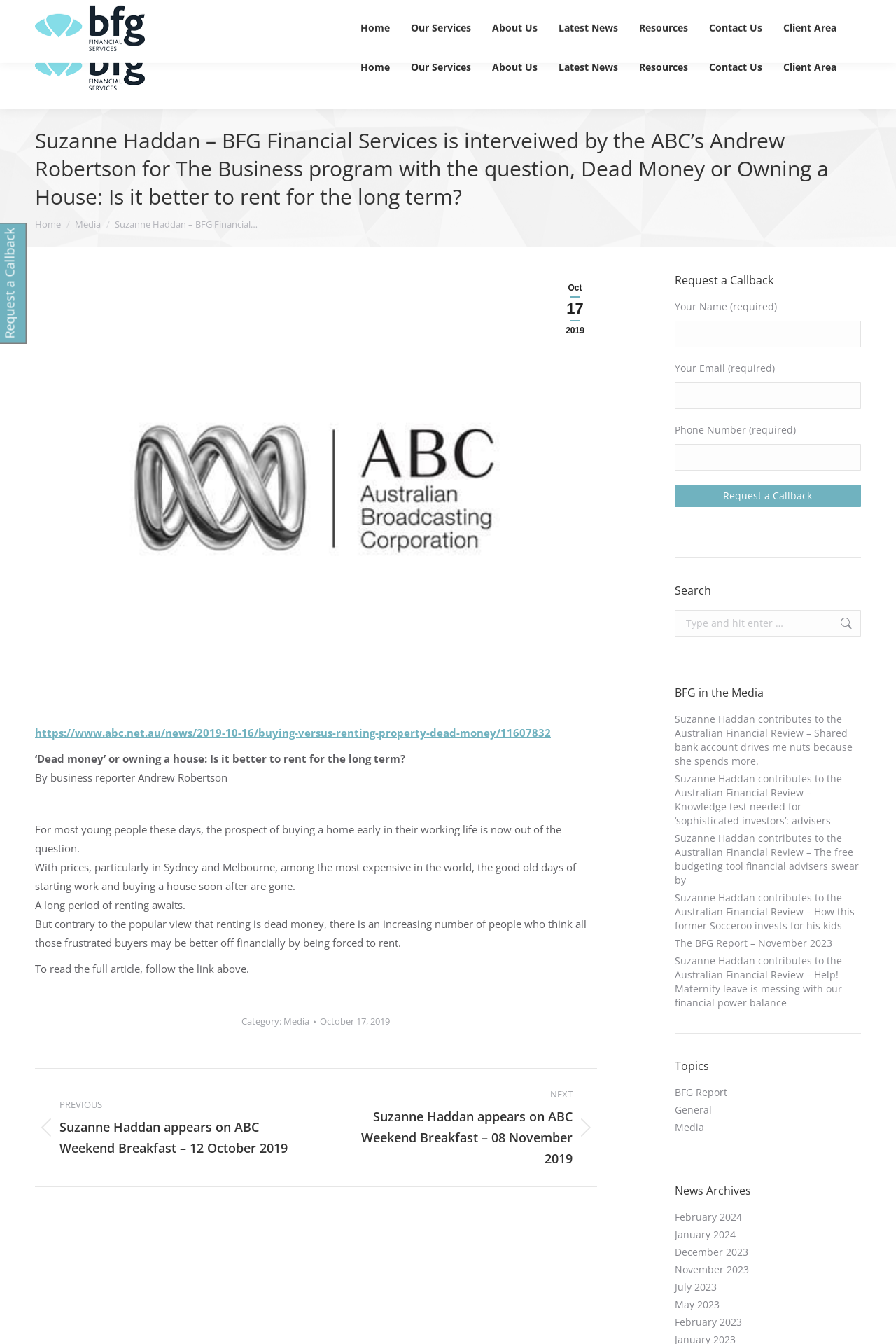Give a short answer to this question using one word or a phrase:
What is the purpose of the 'Request a Callback' form?

To contact BFG Financial Services